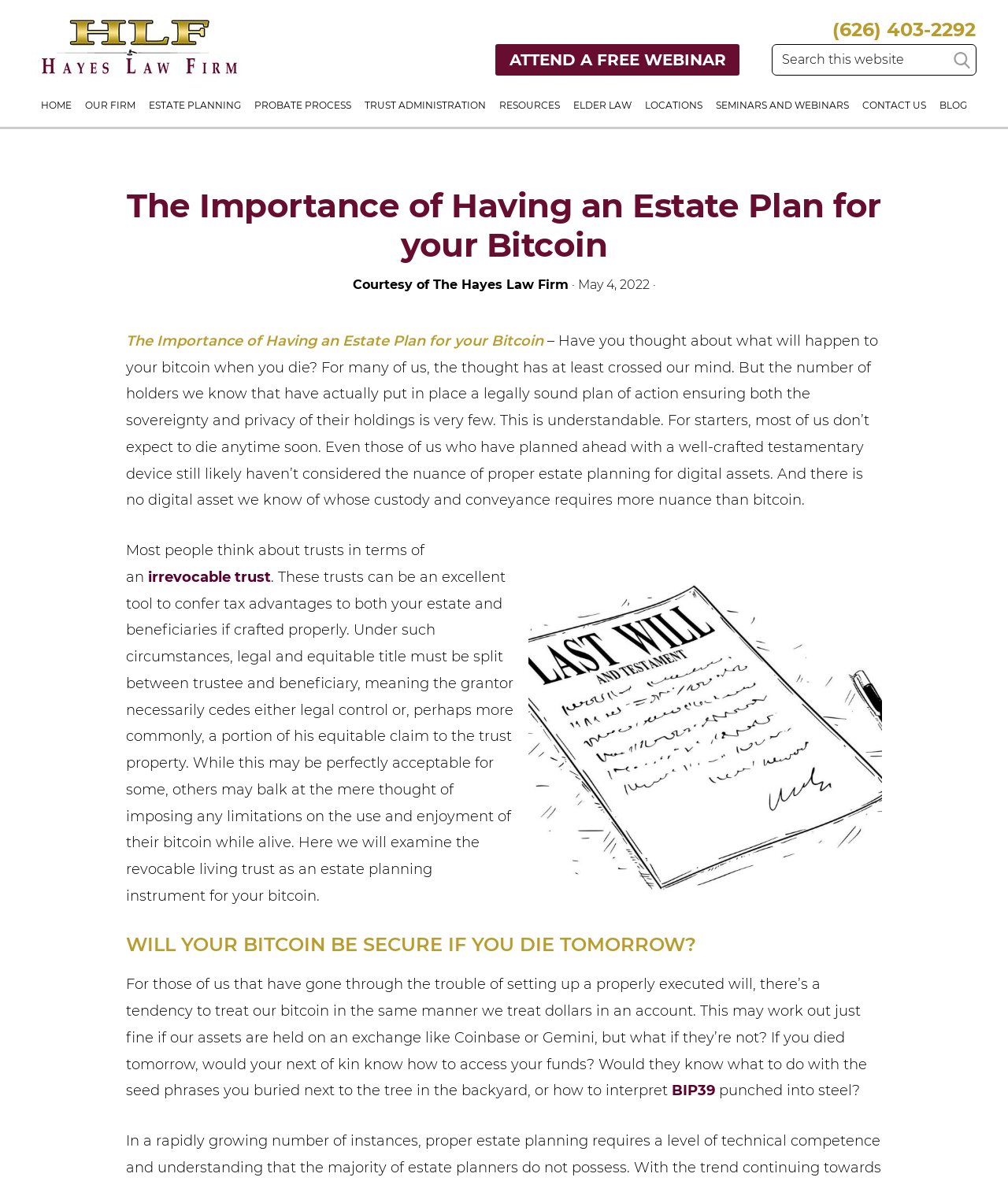What type of trust is mentioned in the article?
Refer to the image and answer the question using a single word or phrase.

Revocable living trust